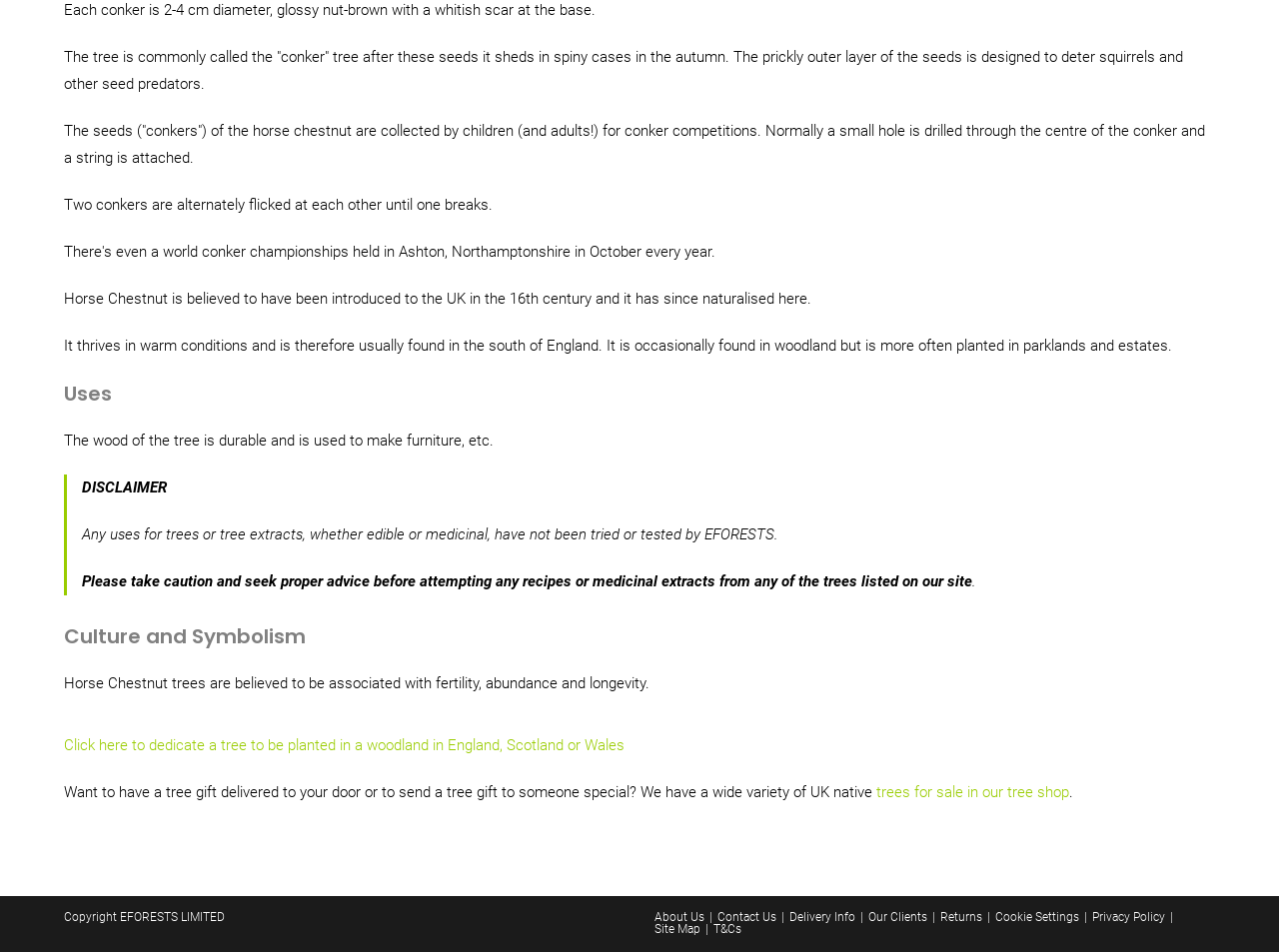Identify the bounding box coordinates necessary to click and complete the given instruction: "Click 'Contact Us'".

[0.561, 0.956, 0.607, 0.97]